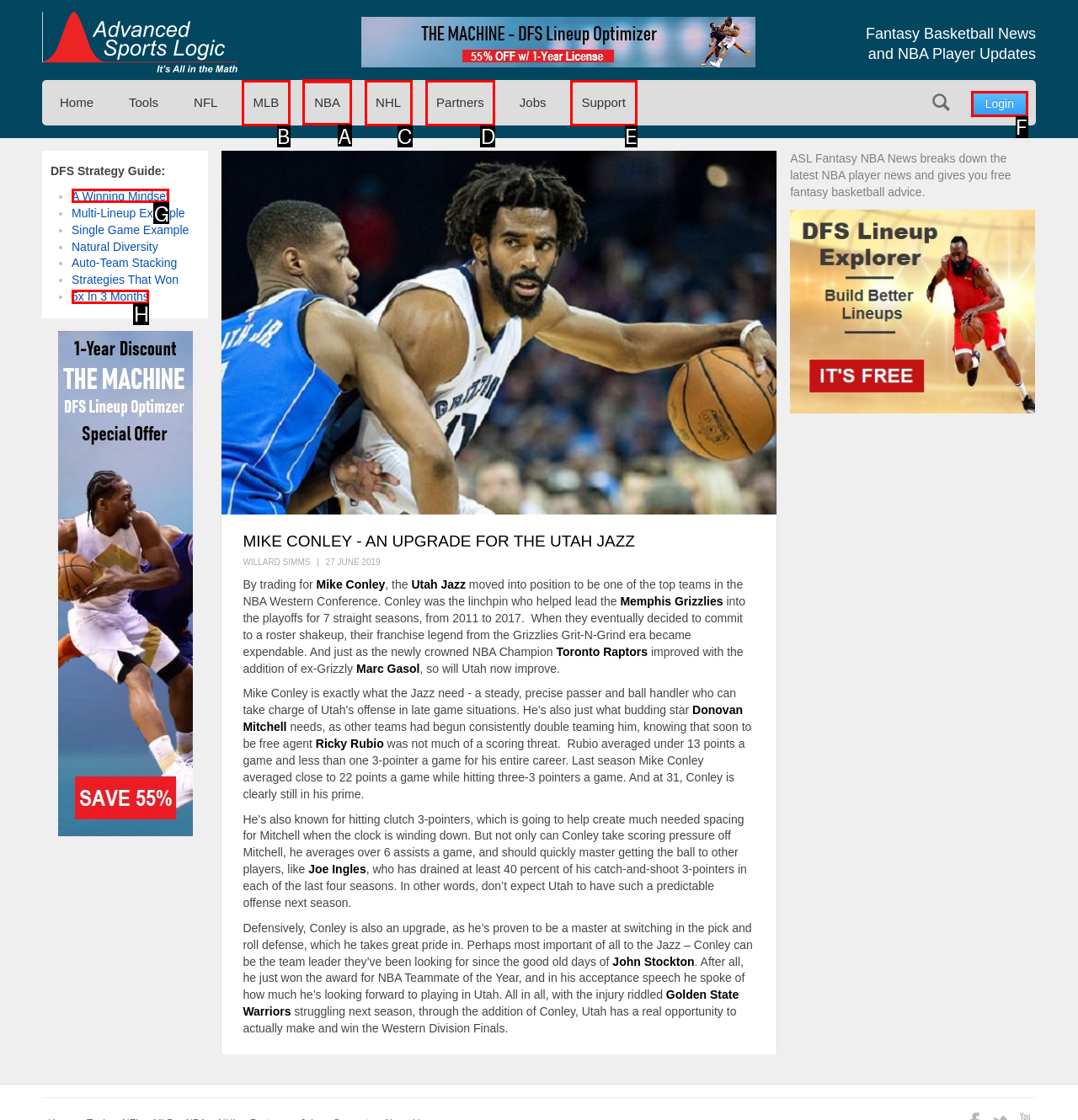Provide the letter of the HTML element that you need to click on to perform the task: Click on the 'NBA' link.
Answer with the letter corresponding to the correct option.

A